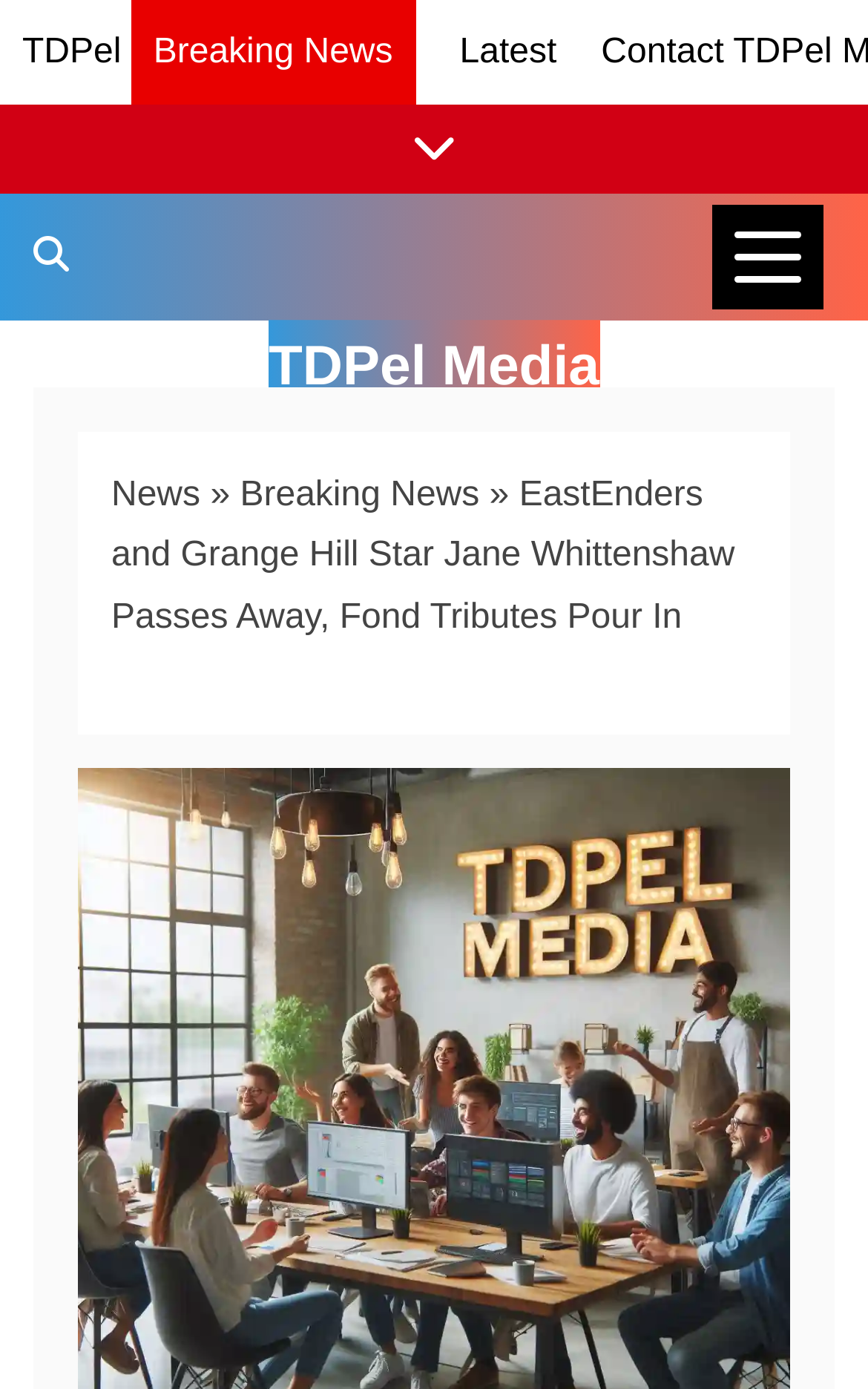Please reply with a single word or brief phrase to the question: 
What are the two TV shows mentioned in the title?

EastEnders and Grange Hill